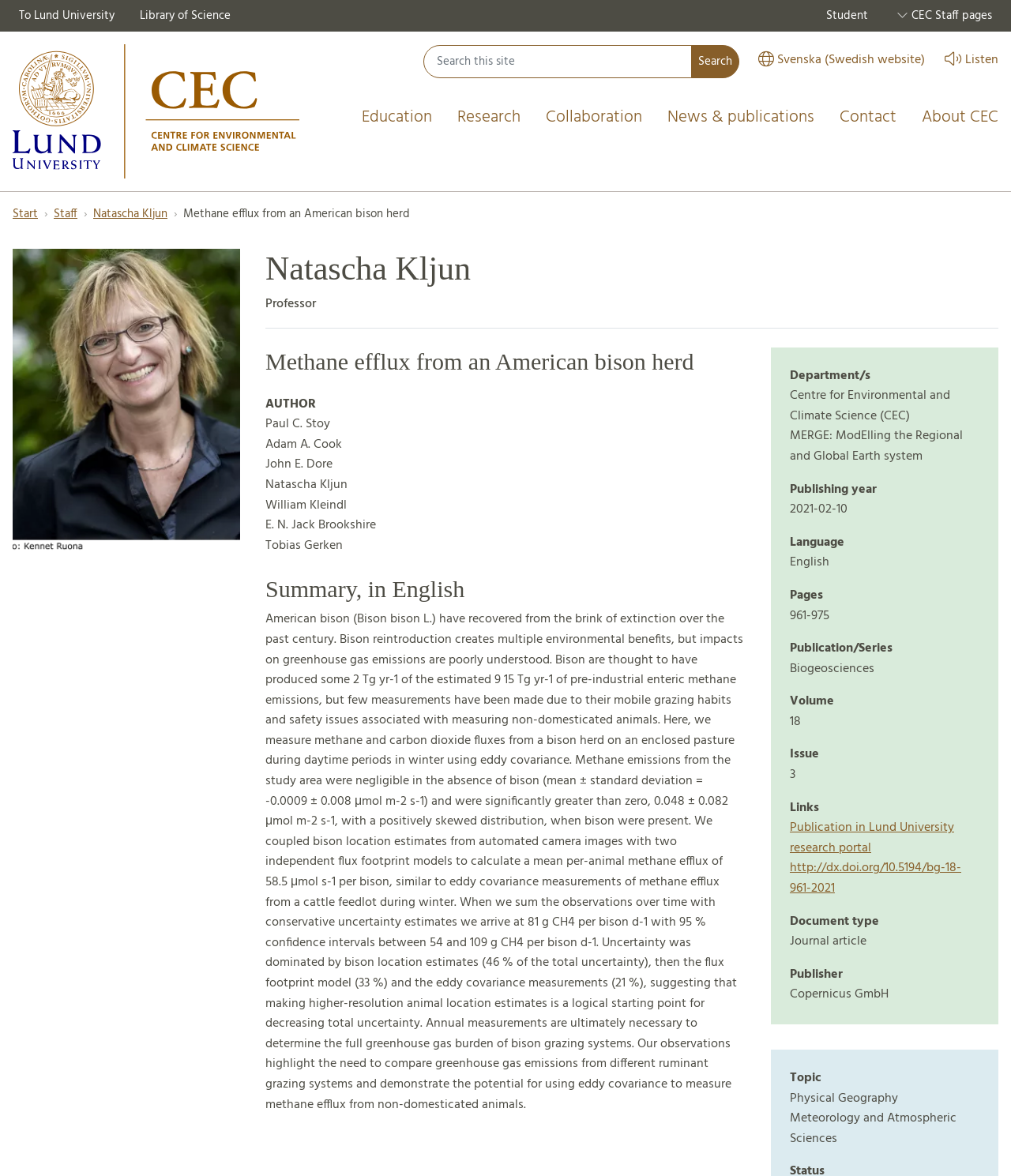Please determine the bounding box coordinates for the UI element described as: "About CEC".

[0.899, 0.083, 1.0, 0.118]